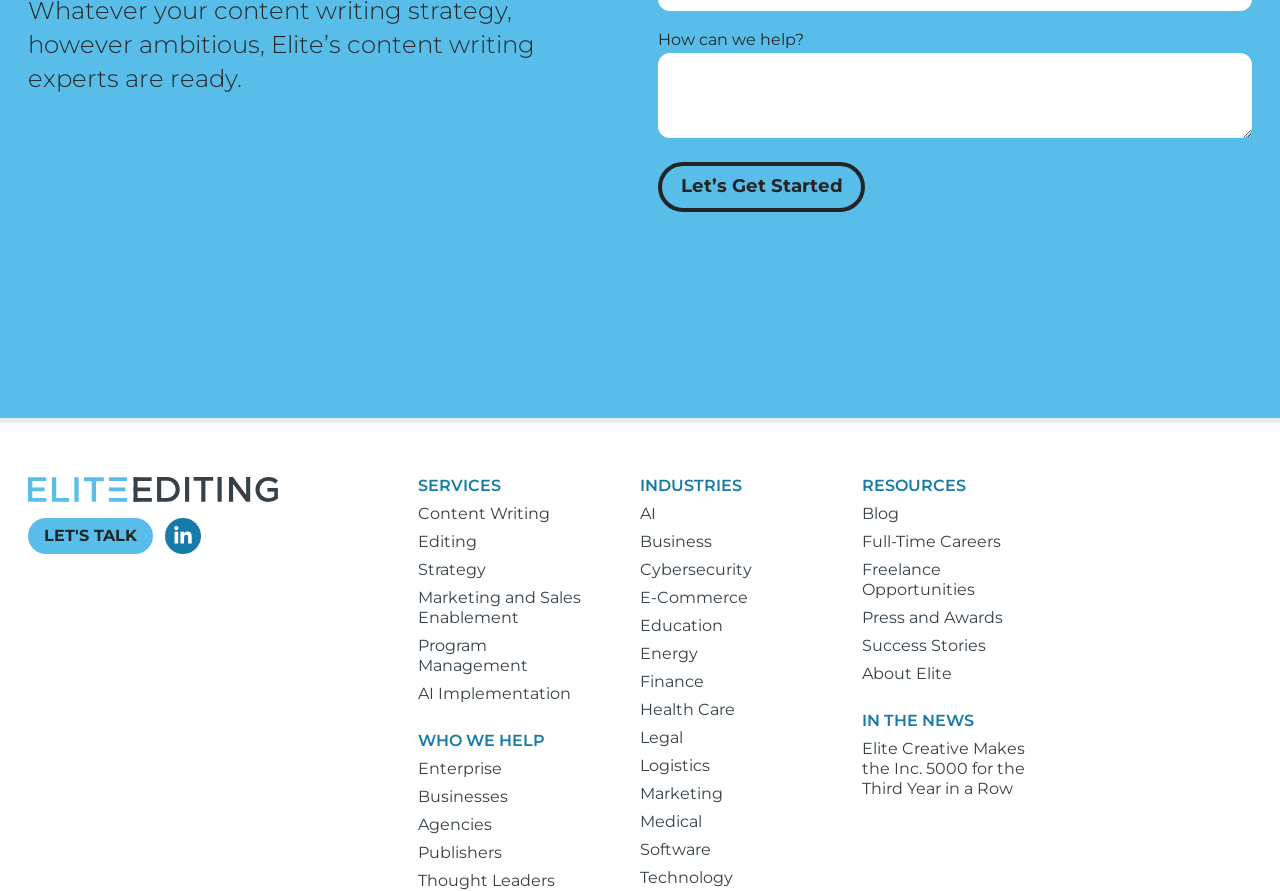Given the element description Let’s Get Started, identify the bounding box coordinates for the UI element on the webpage screenshot. The format should be (top-left x, top-left y, bottom-right x, bottom-right y), with values between 0 and 1.

[0.514, 0.182, 0.676, 0.237]